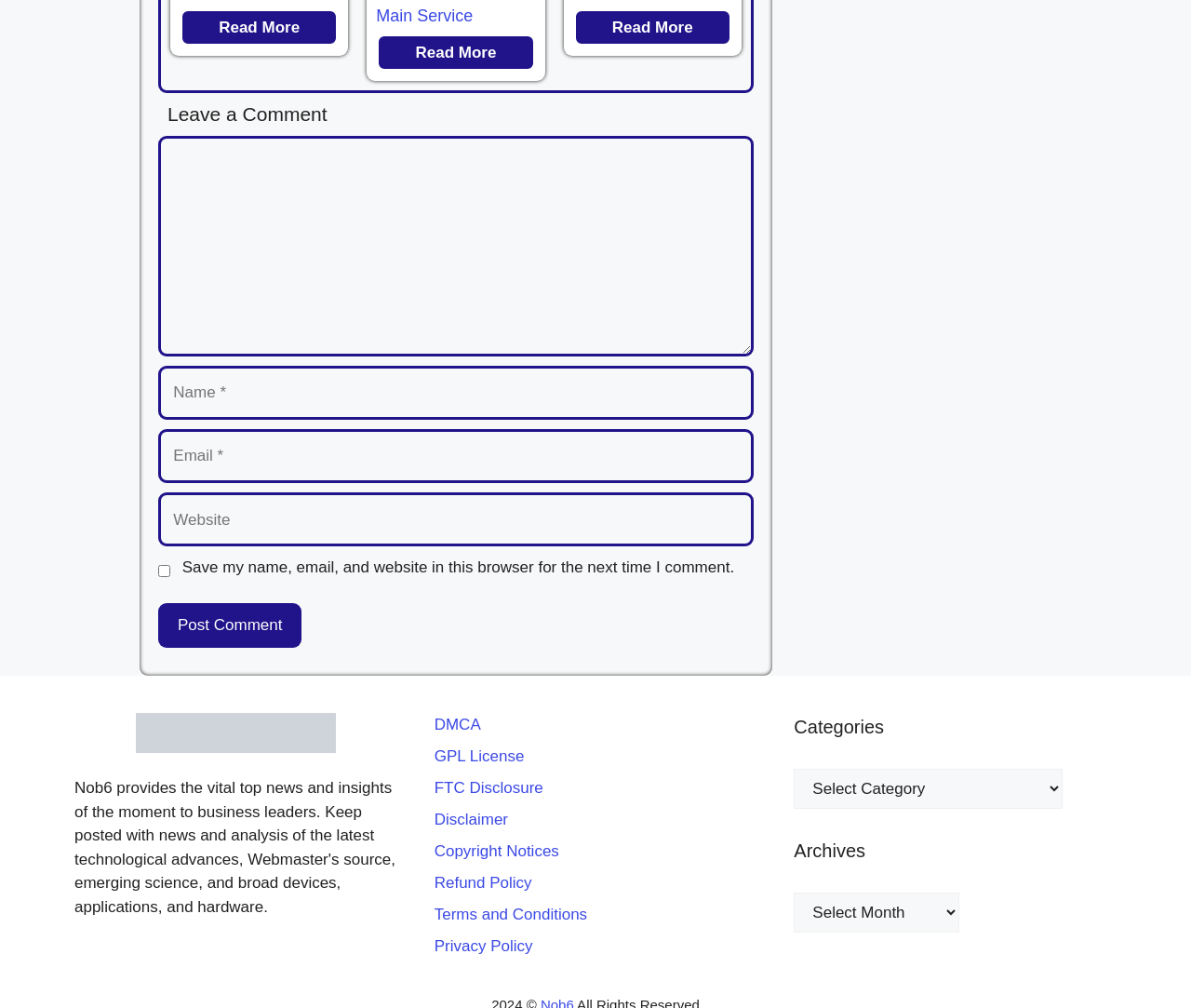Show the bounding box coordinates of the element that should be clicked to complete the task: "Click on 'Accessories'".

None